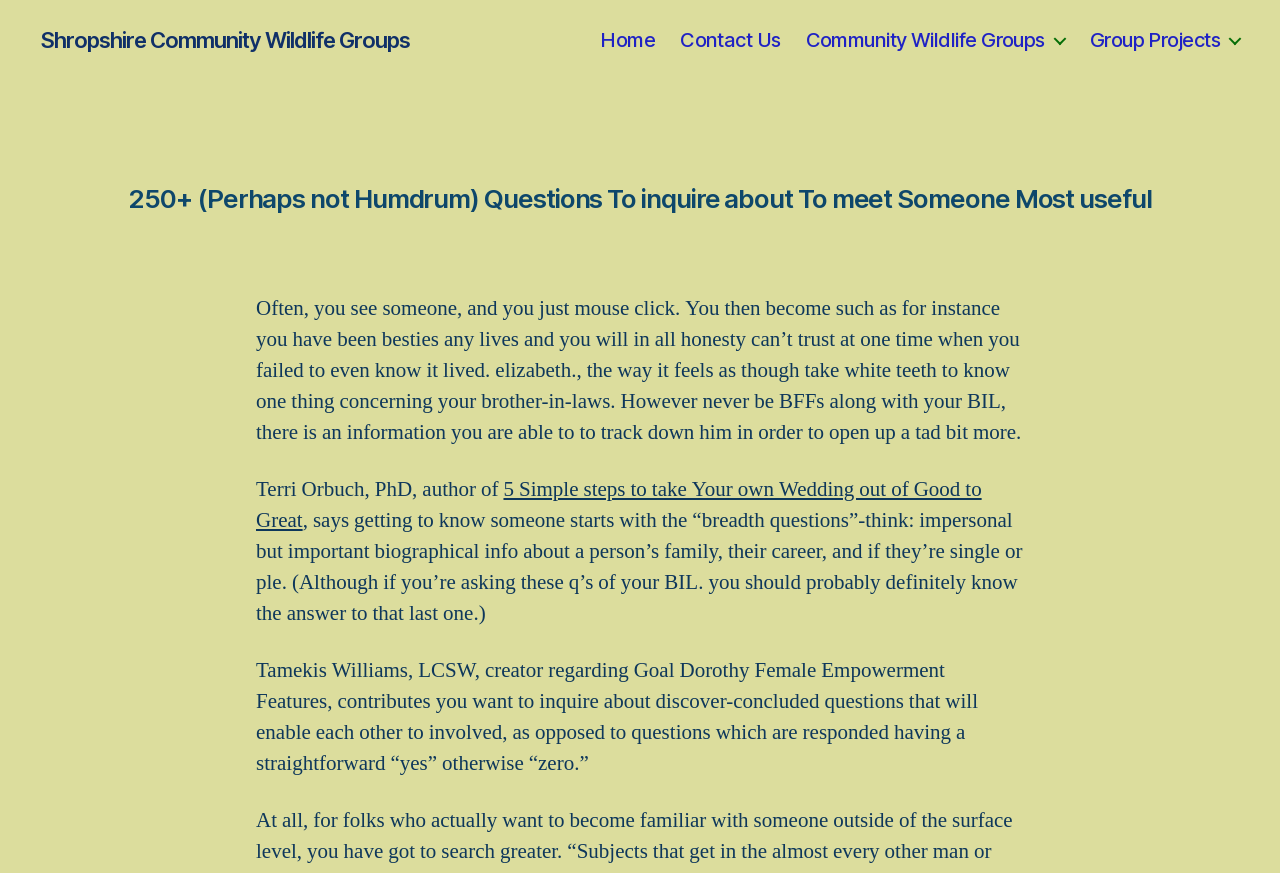Please look at the image and answer the question with a detailed explanation: What is the topic of the article?

I inferred the topic of the article by reading the header '250+ (Perhaps not Humdrum) Questions To inquire about To meet Someone Most useful' and the subsequent text, which discusses asking questions to get to know someone.